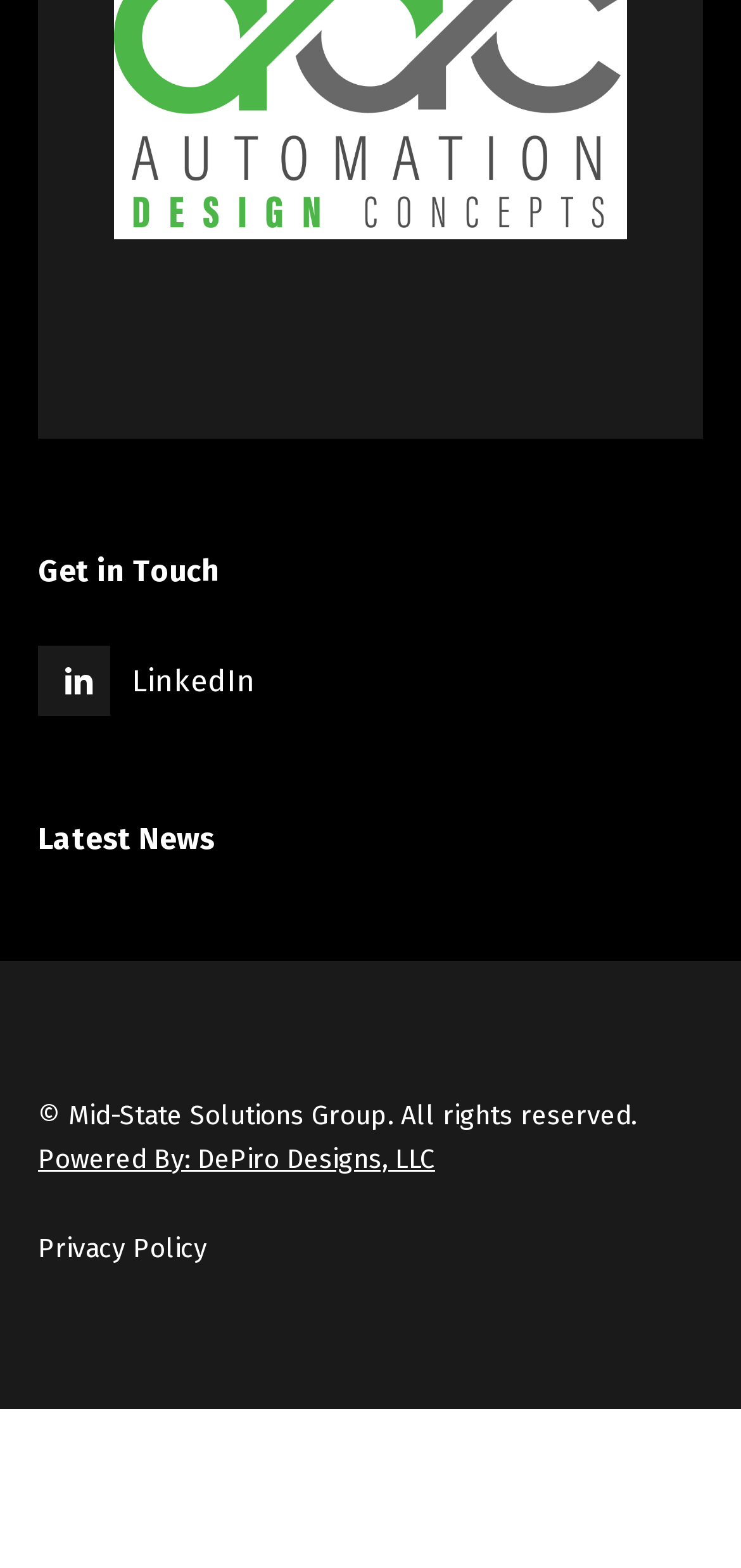Using the description: "Privacy Policy", identify the bounding box of the corresponding UI element in the screenshot.

[0.051, 0.786, 0.279, 0.807]